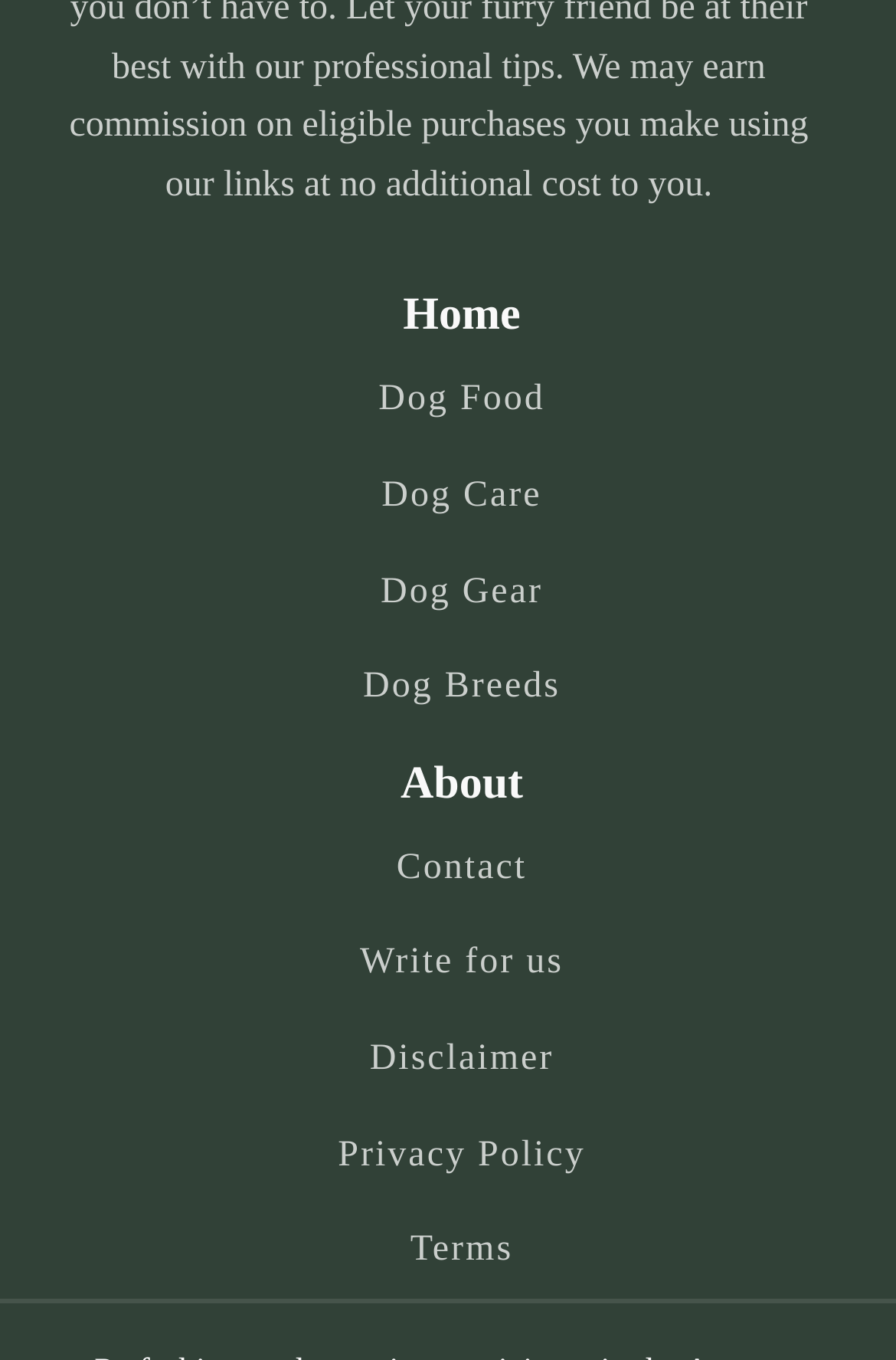How many links are there in the footer section?
Based on the screenshot, provide your answer in one word or phrase.

6